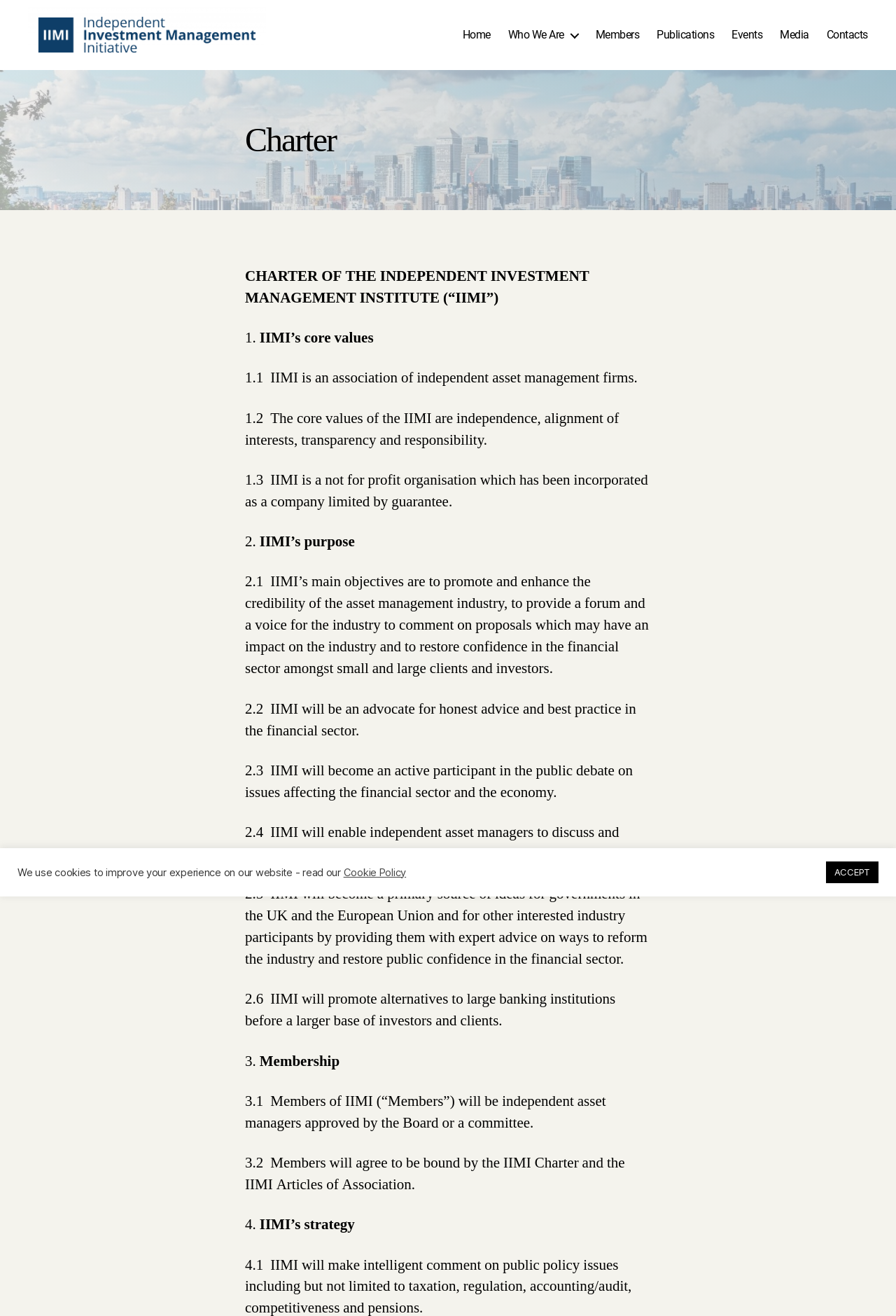Given the webpage screenshot and the description, determine the bounding box coordinates (top-left x, top-left y, bottom-right x, bottom-right y) that define the location of the UI element matching this description: Publications

[0.733, 0.021, 0.797, 0.032]